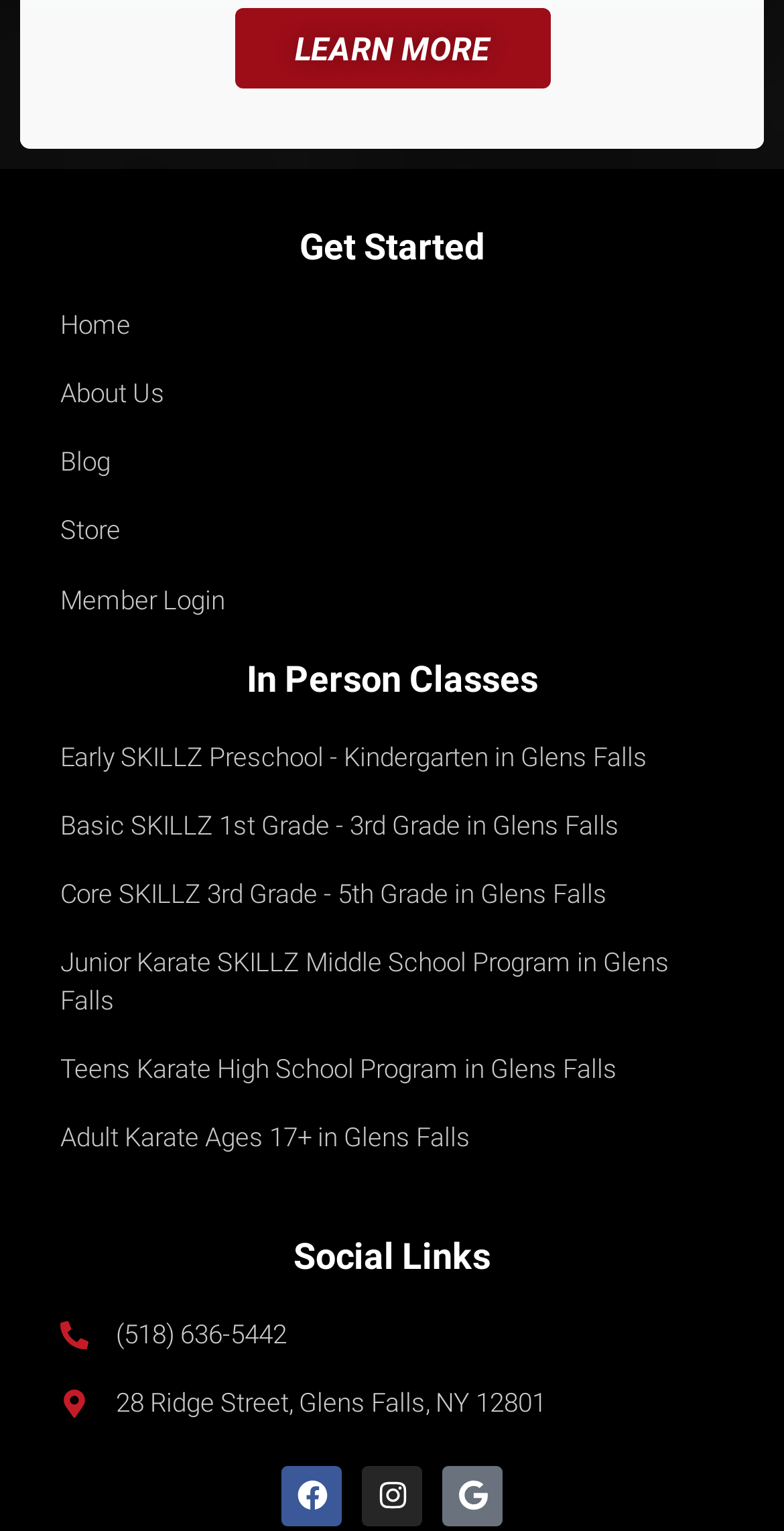Please identify the bounding box coordinates of the clickable region that I should interact with to perform the following instruction: "Call (518) 636-5442". The coordinates should be expressed as four float numbers between 0 and 1, i.e., [left, top, right, bottom].

[0.077, 0.841, 0.923, 0.904]